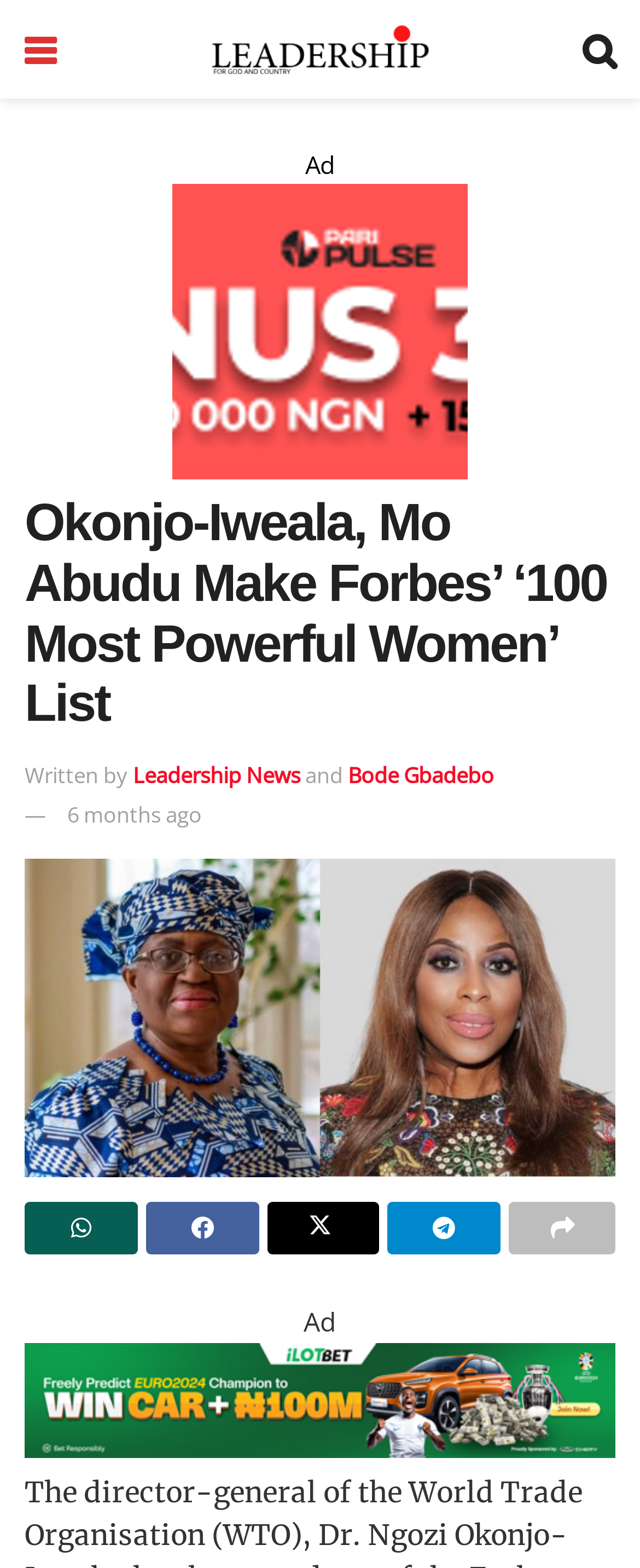Ascertain the bounding box coordinates for the UI element detailed here: "Share on Twitter". The coordinates should be provided as [left, top, right, bottom] with each value being a float between 0 and 1.

[0.417, 0.766, 0.593, 0.8]